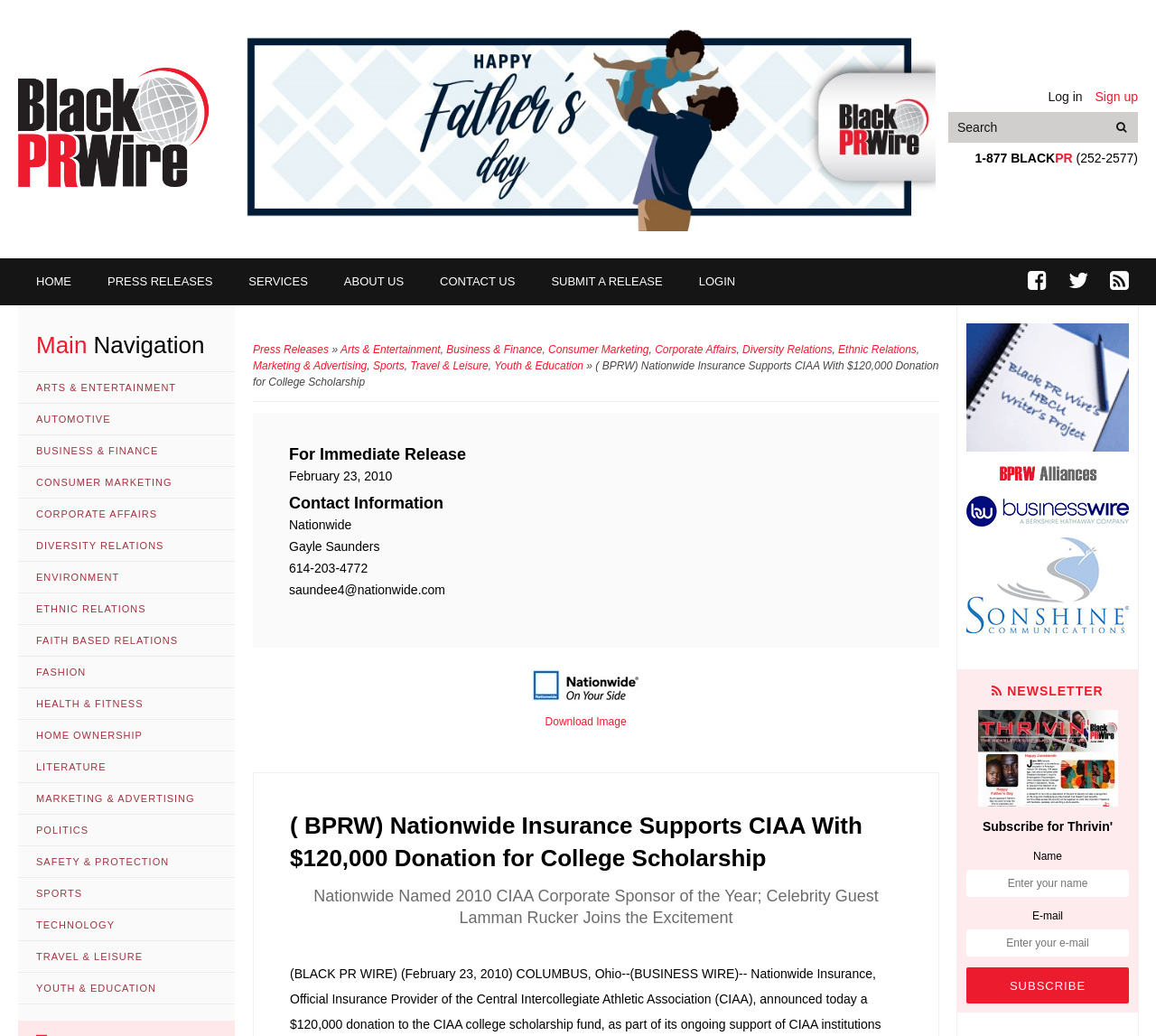What is the phone number for contact?
Look at the screenshot and respond with a single word or phrase.

614-203-4772